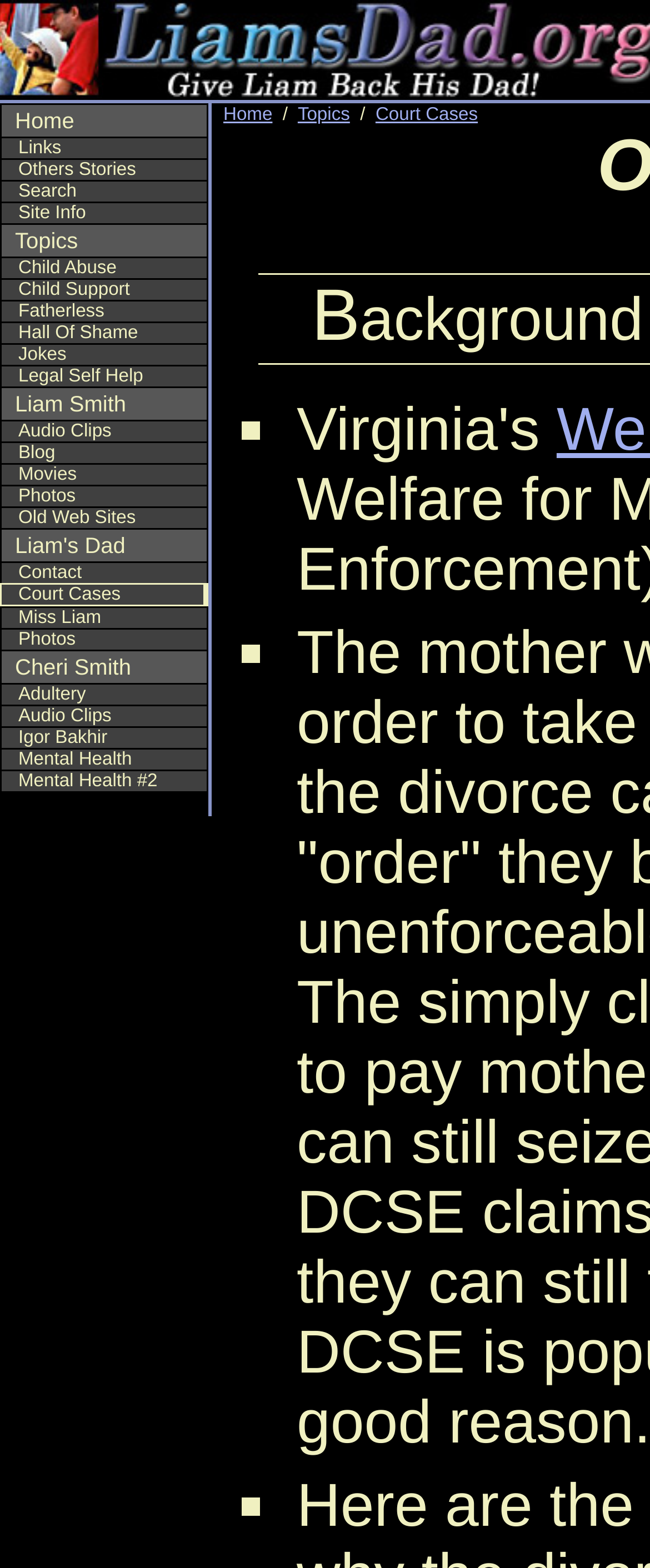Find the bounding box coordinates of the clickable region needed to perform the following instruction: "search for something". The coordinates should be provided as four float numbers between 0 and 1, i.e., [left, top, right, bottom].

[0.0, 0.115, 0.321, 0.129]